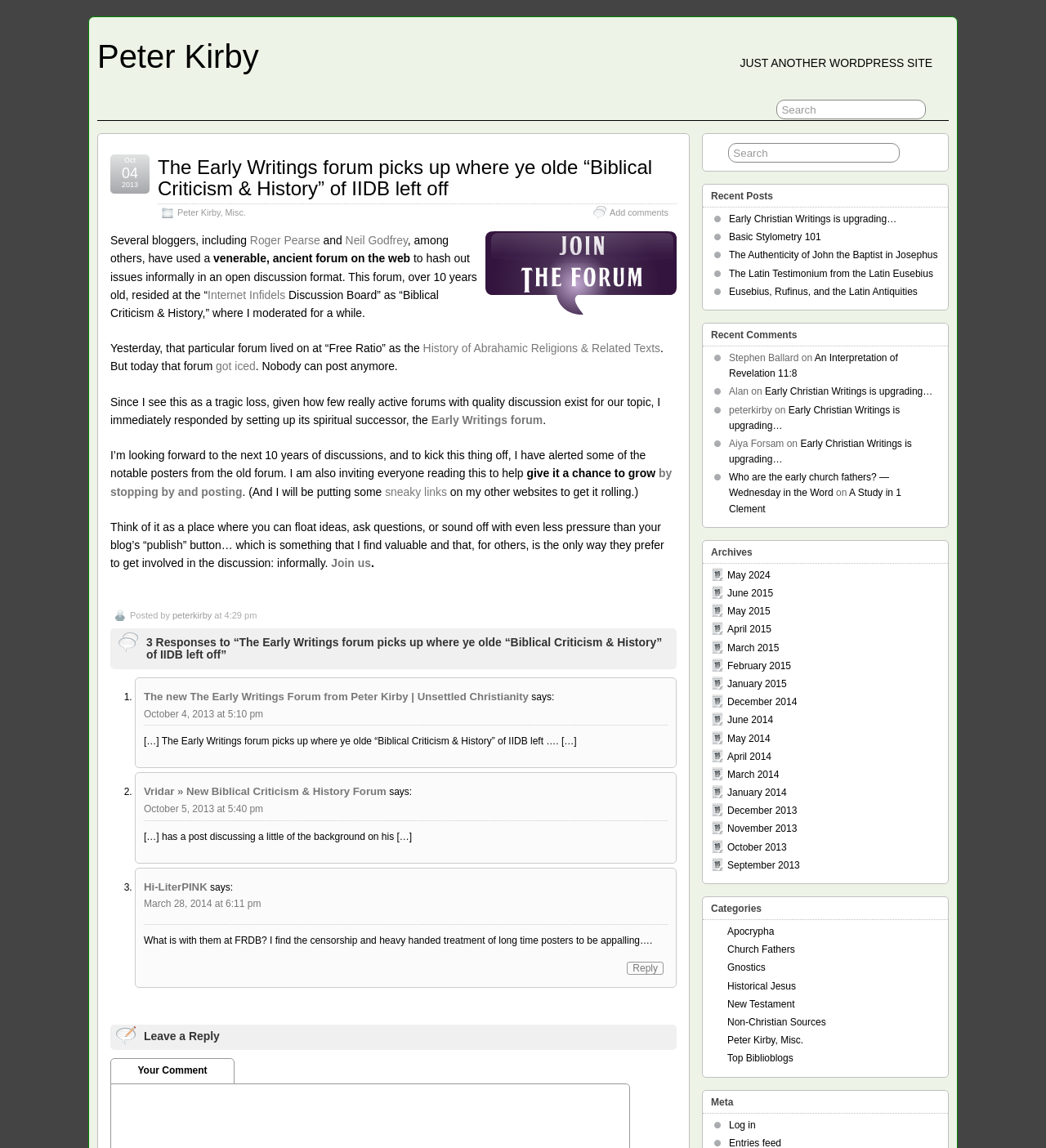Generate a thorough explanation of the webpage's elements.

The webpage is a blog post titled "The Early Writings forum picks up where ye olde “Biblical Criticism & History” of IIDB left off" by Peter Kirby. At the top of the page, there is a heading with the author's name, Peter Kirby, and a link to his profile. Below this, there is a search bar and a button to the right of it.

The main content of the page is a blog post that discusses the creation of a new forum, "The Early Writings forum", which is a spiritual successor to an old forum called "Biblical Criticism & History" on IIDB. The post explains that the old forum was shut down, and the author has created a new one to continue the discussions. The post also invites readers to join the new forum and participate in the discussions.

To the right of the main content, there are several sections, including a list of recent posts, recent comments, and a section with a heading "Join Forum" that contains an image and a link to join the forum.

At the bottom of the page, there is a footer section that contains information about the post, including the date and time it was posted, and a link to the author's profile. There are also three comments on the post, each with a link to the commenter's profile and a timestamp.

Overall, the webpage is a blog post that discusses the creation of a new forum and invites readers to join and participate in the discussions.